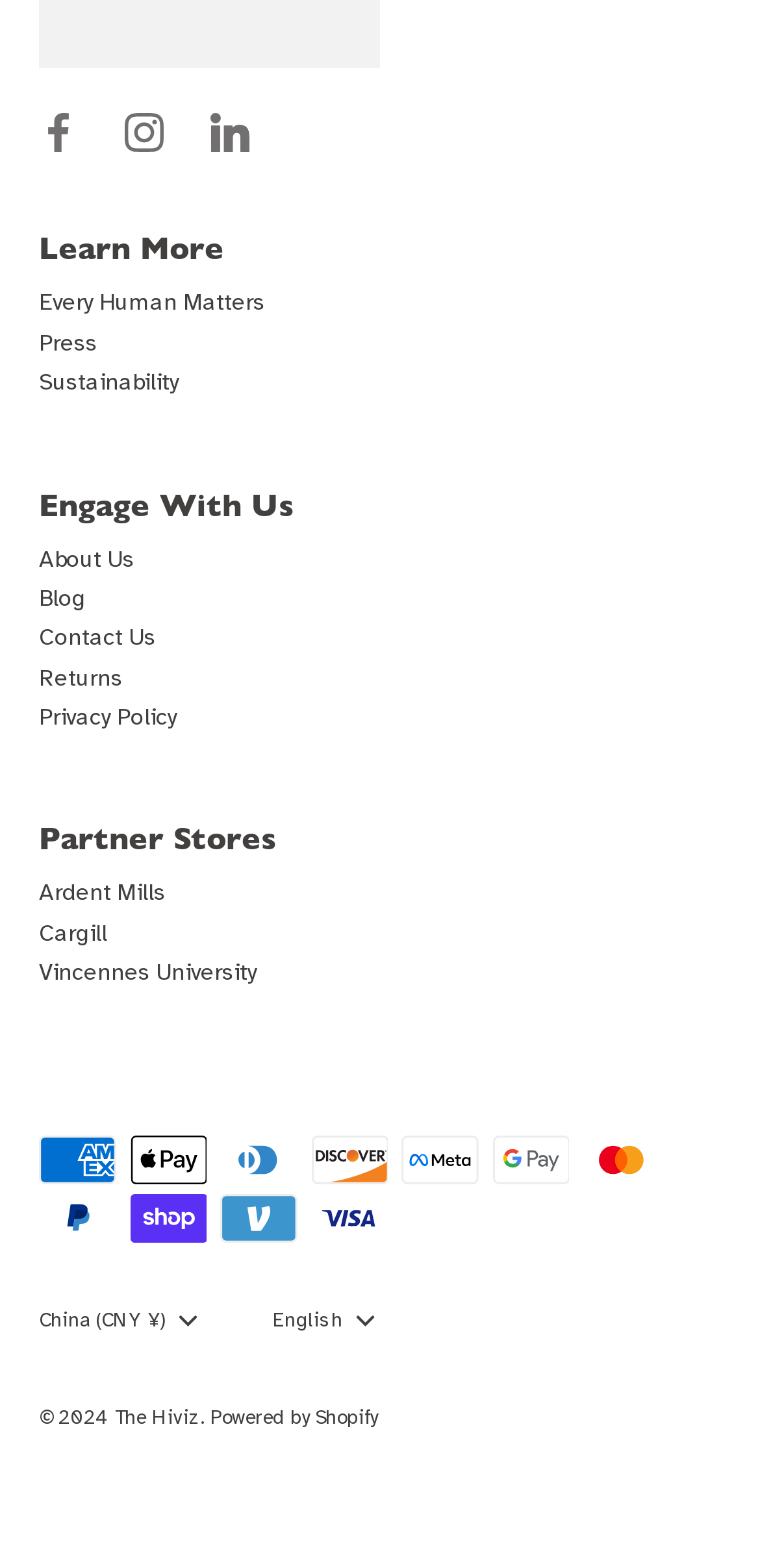Determine the bounding box coordinates of the clickable region to carry out the instruction: "Select China as currency".

[0.051, 0.834, 0.333, 0.85]